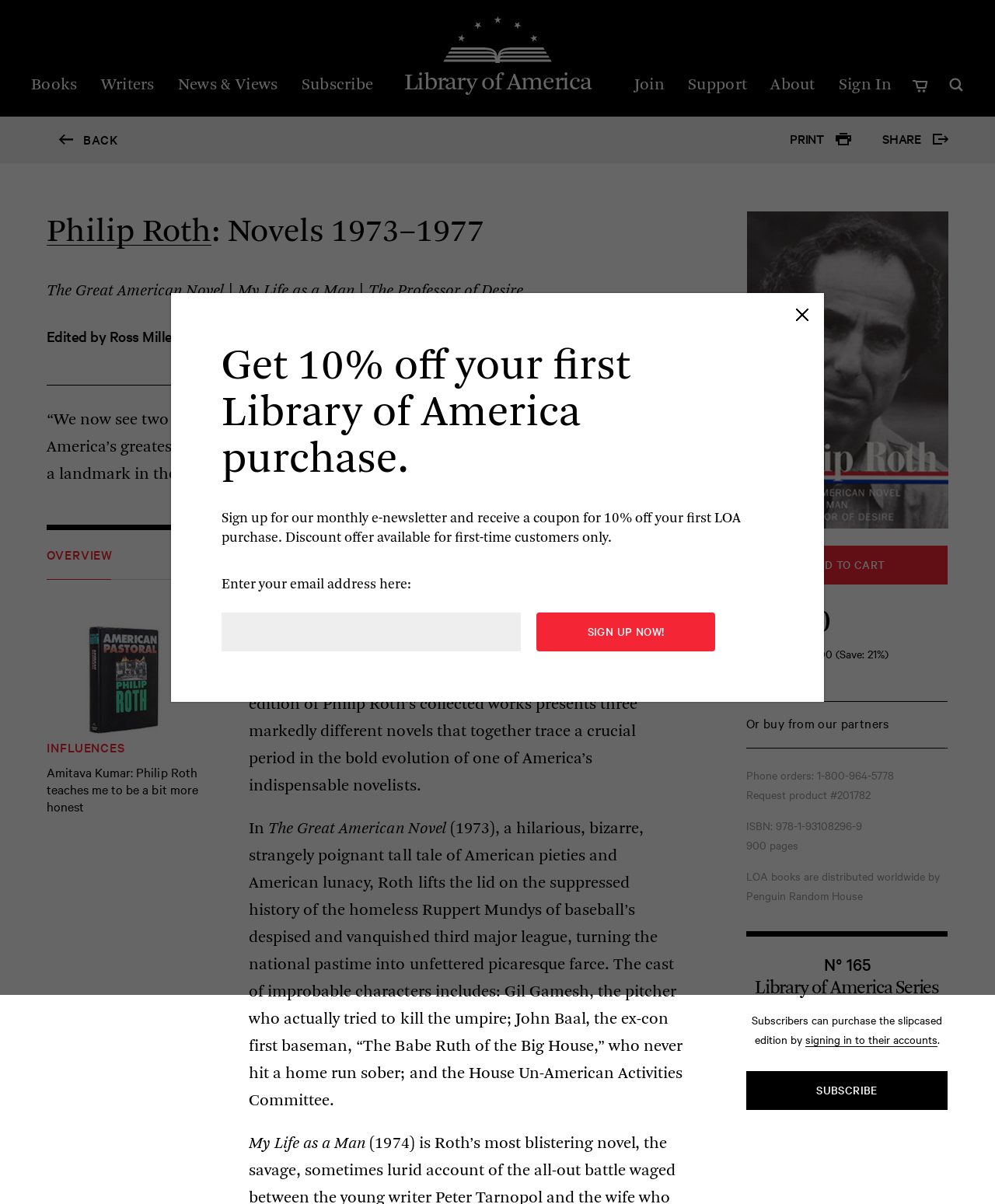What is the title of the first novel?
Please ensure your answer is as detailed and informative as possible.

I found the answer by looking at the StaticText 'The Great American Novel' which is located near the heading 'Philip Roth : Novels 1973–1977', suggesting that it is the title of the first novel.